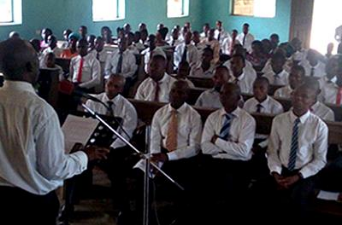Offer an in-depth caption of the image, mentioning all notable aspects.

The image captures a group meeting held in a church setting on January 29, 2018, as a part of preparations for the year ahead. In this gathering, attendees are dressed in formal attire, predominantly white shirts with ties, indicating the significance of the occasion. A speaker stands in front of the congregation, likely presenting thoughts and strategies centered around effective utilization of the year’s days, emphasizing the motto for 2018: “Faithful To Christ.” The audience, composed of various church leaders including ministers, choirmasters, and youth leaders, listens attentively, demonstrating their commitment to the workshop's objectives. The setting is characterized by a warm, engaging atmosphere, with participants gathered to share insights and inspire one another toward fulfilling their individual and collective goals for that year.